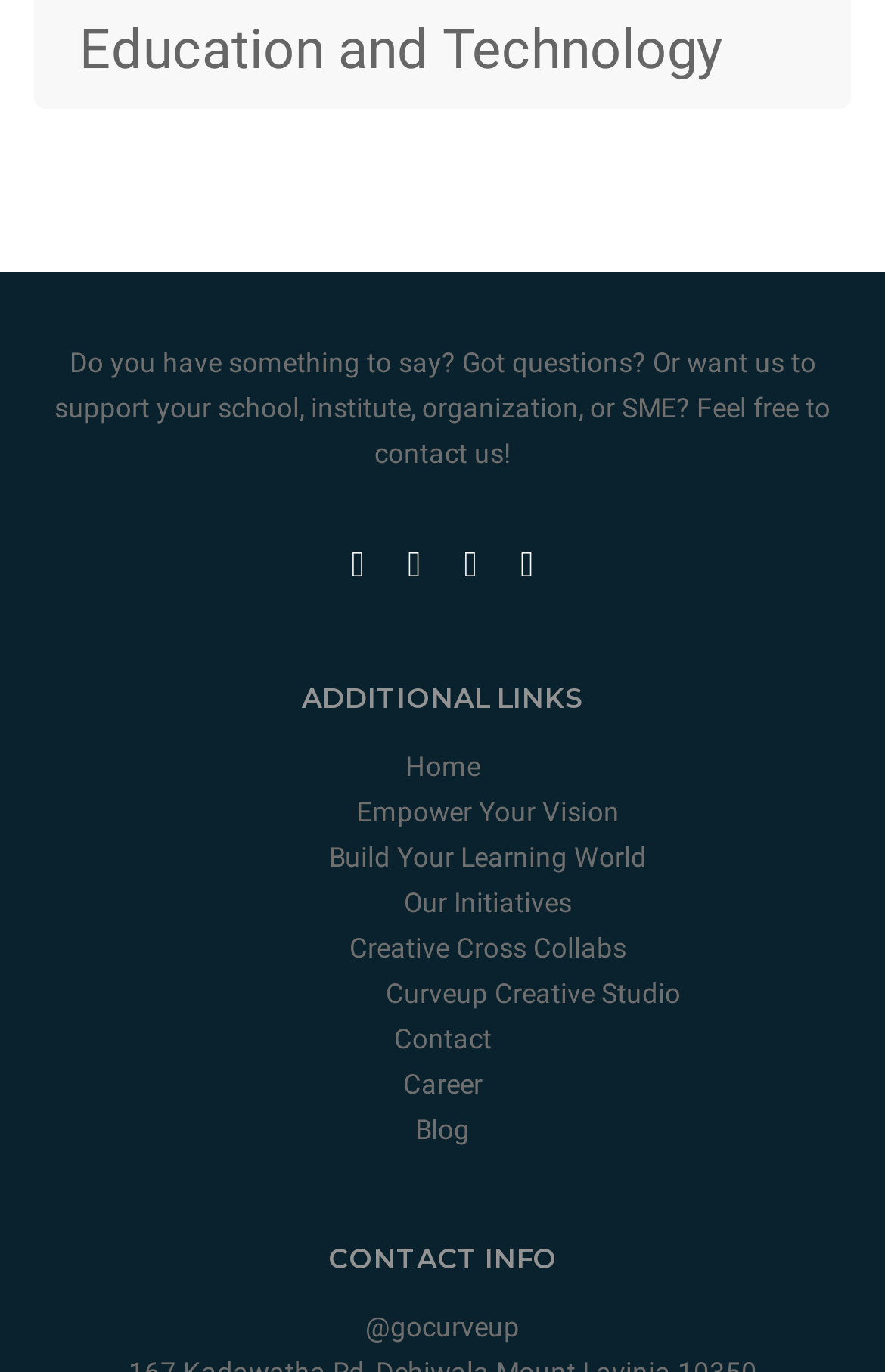Determine the bounding box coordinates for the region that must be clicked to execute the following instruction: "contact us".

[0.062, 0.253, 0.938, 0.342]